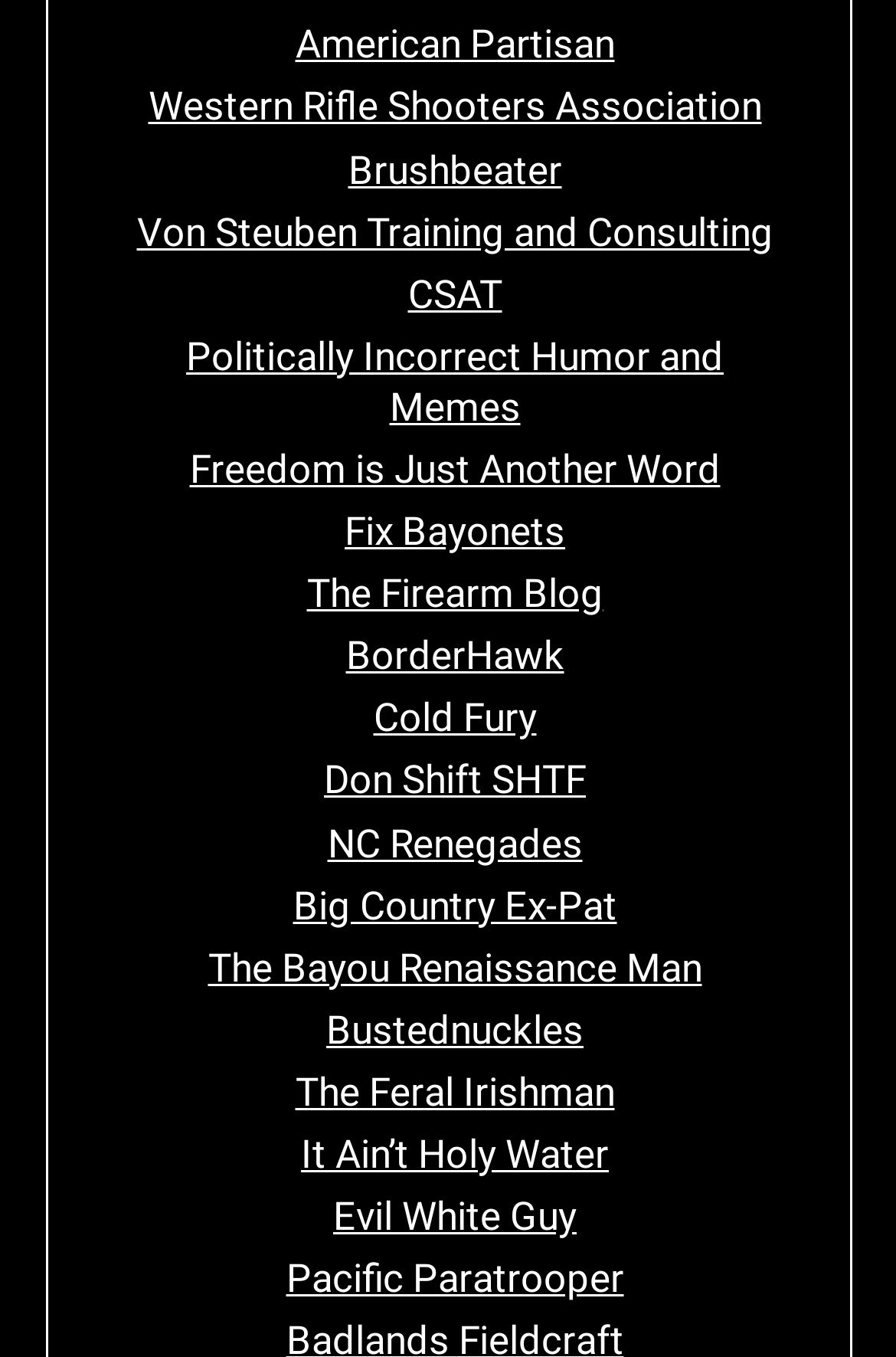From the given element description: "The Feral Irishman", find the bounding box for the UI element. Provide the coordinates as four float numbers between 0 and 1, in the order [left, top, right, bottom].

[0.329, 0.788, 0.686, 0.821]